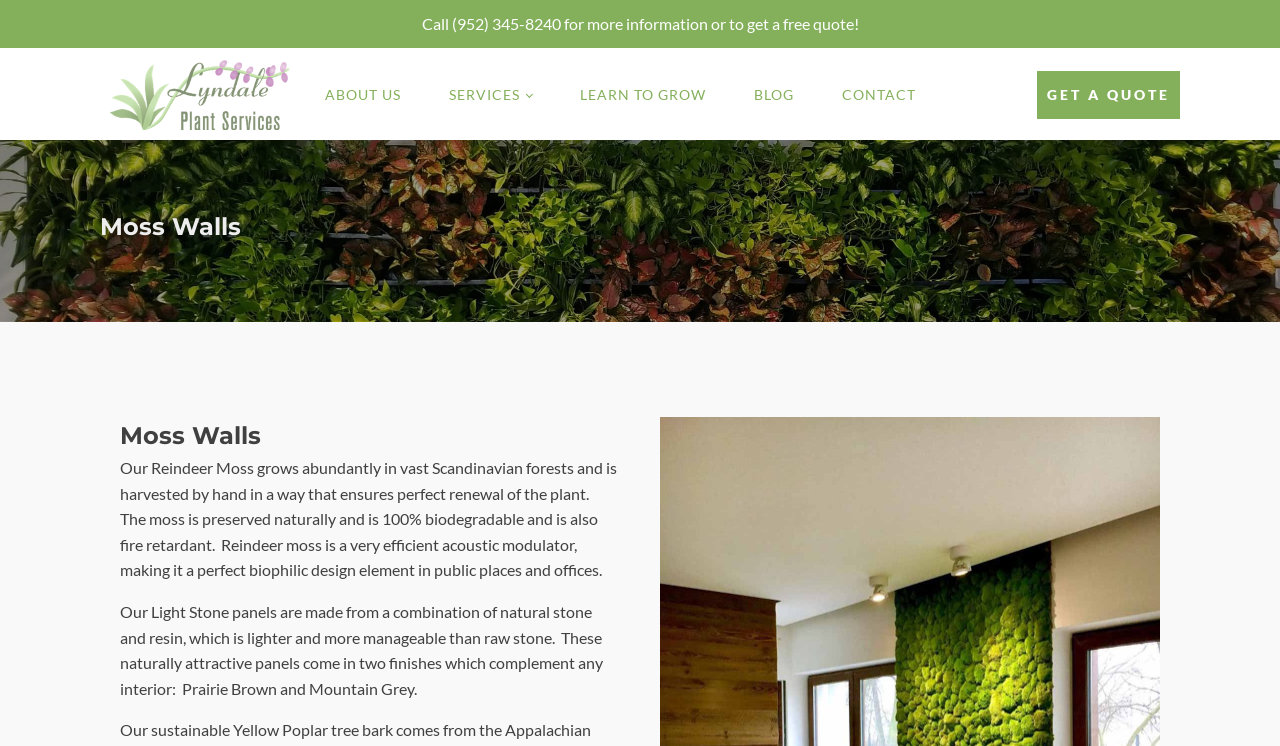Provide the bounding box coordinates for the UI element described in this sentence: "About Us". The coordinates should be four float values between 0 and 1, i.e., [left, top, right, bottom].

[0.235, 0.096, 0.332, 0.158]